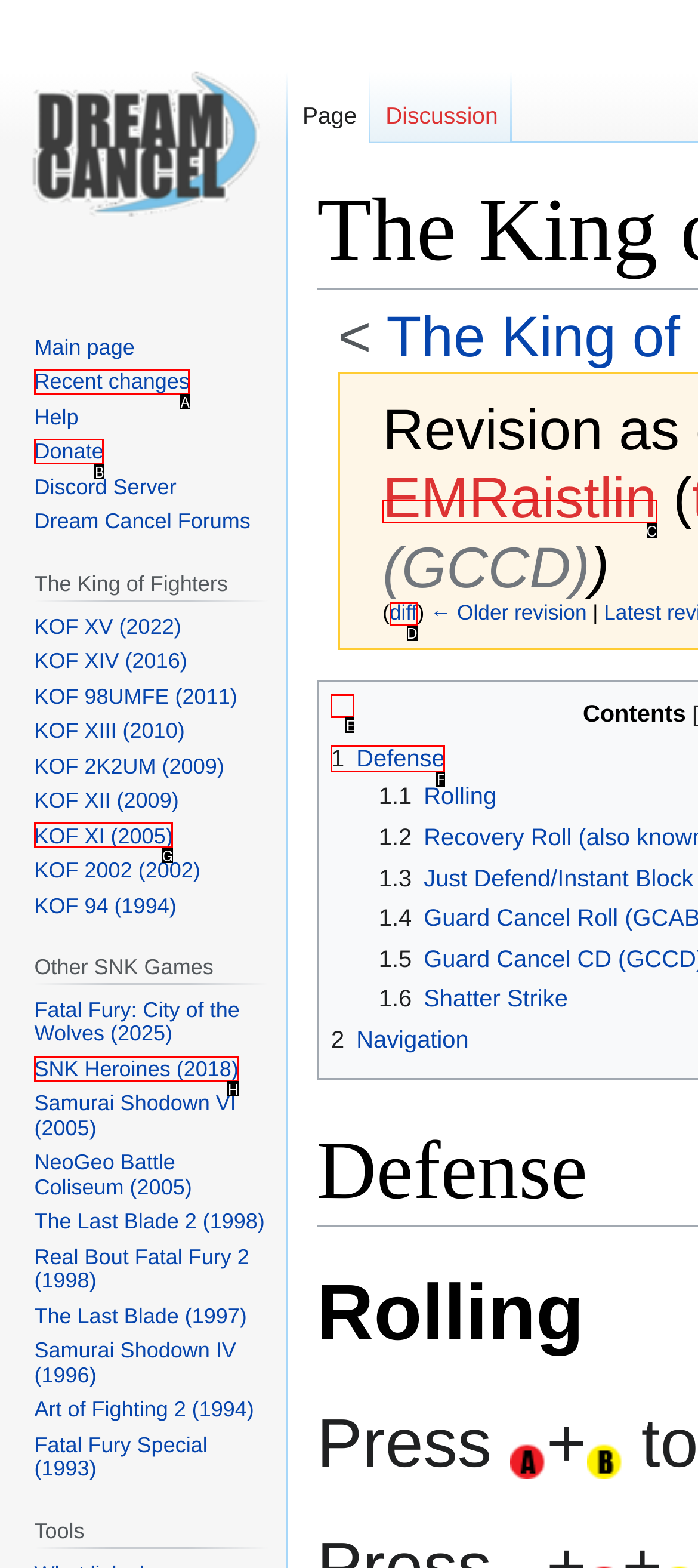Select the option that corresponds to the description: Recent changes
Respond with the letter of the matching choice from the options provided.

A